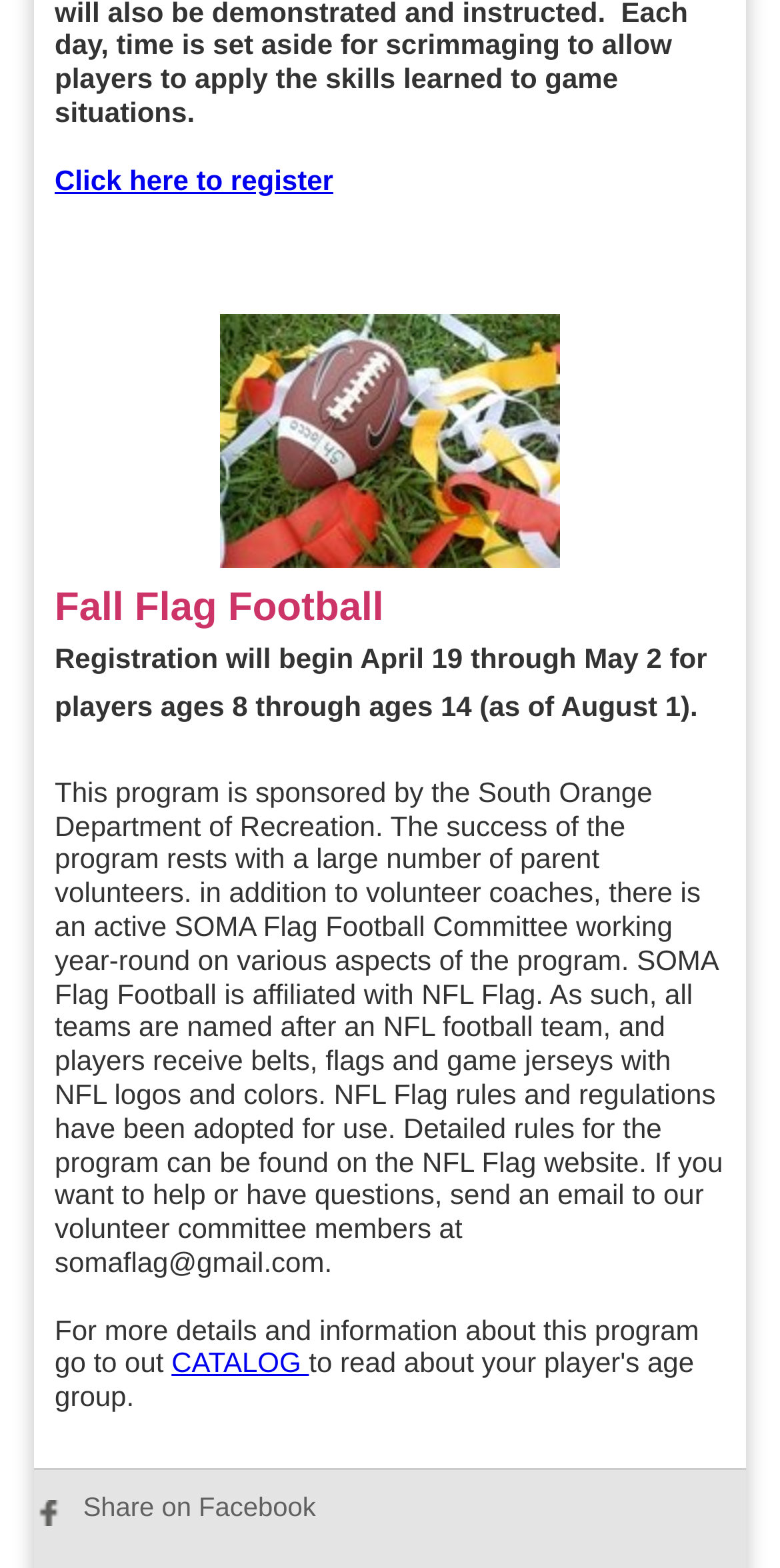Show the bounding box coordinates for the HTML element as described: "Click here to register".

[0.07, 0.104, 0.427, 0.124]